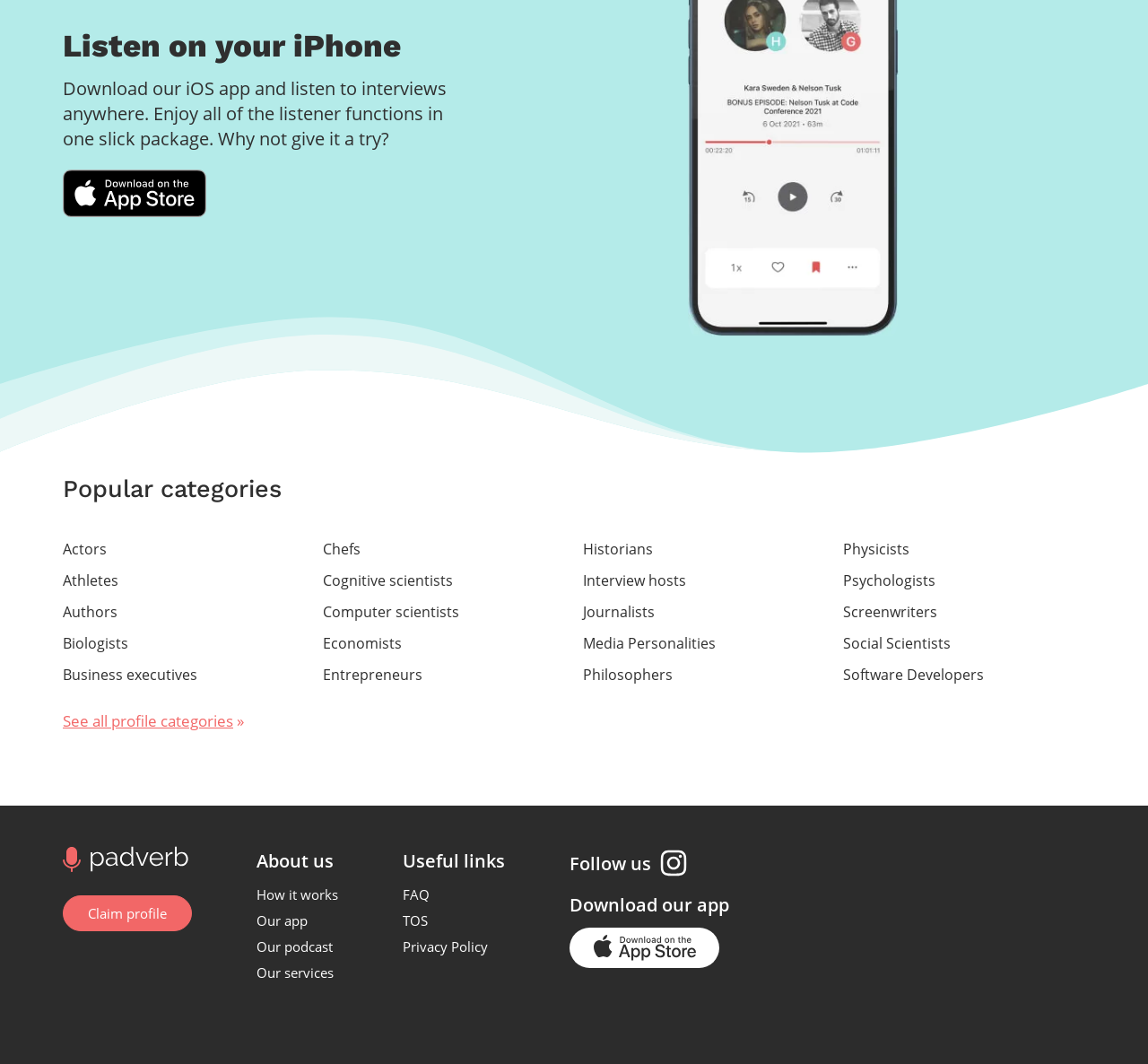What is the name of the iOS app?
Using the image as a reference, give an elaborate response to the question.

The name of the iOS app can be found in the heading 'Listen on your iPhone' and the link 'Download Padverb on the App Store'.